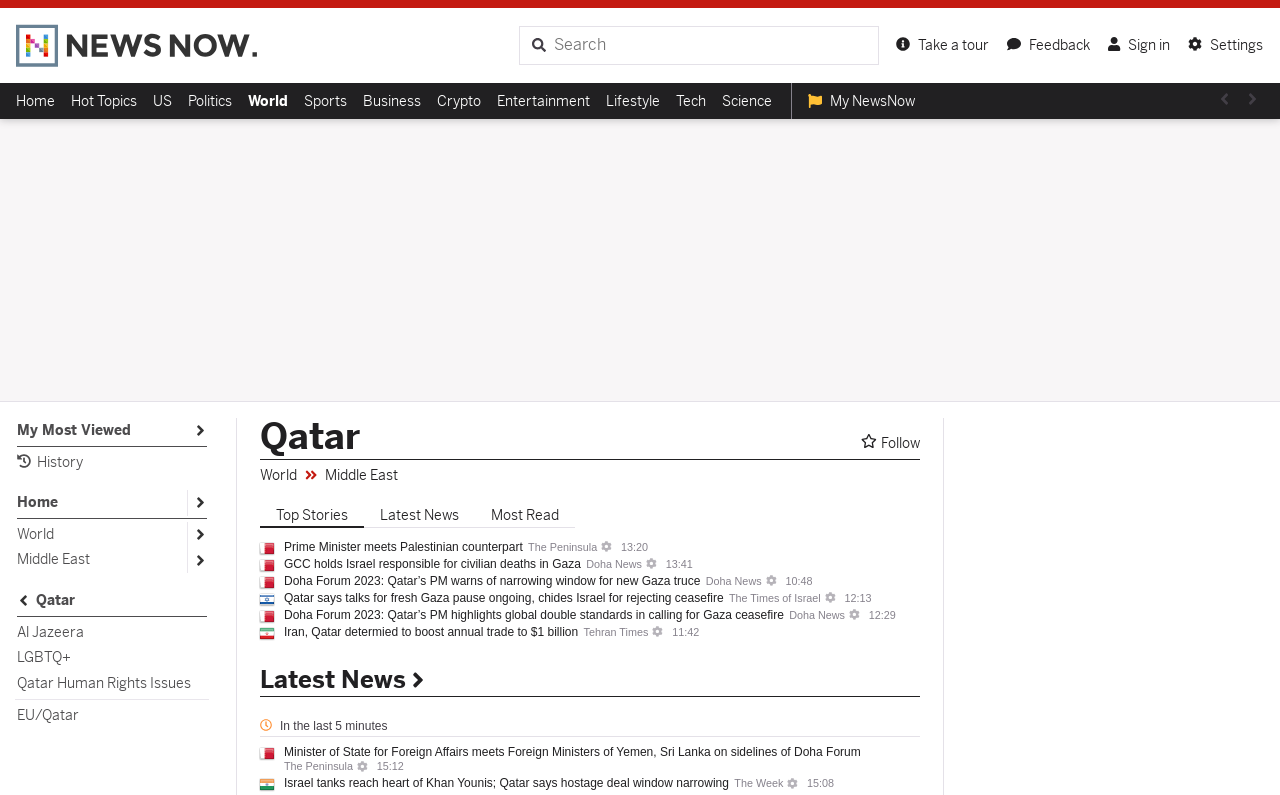Please identify the bounding box coordinates of the clickable area that will fulfill the following instruction: "Search for news". The coordinates should be in the format of four float numbers between 0 and 1, i.e., [left, top, right, bottom].

[0.426, 0.034, 0.676, 0.08]